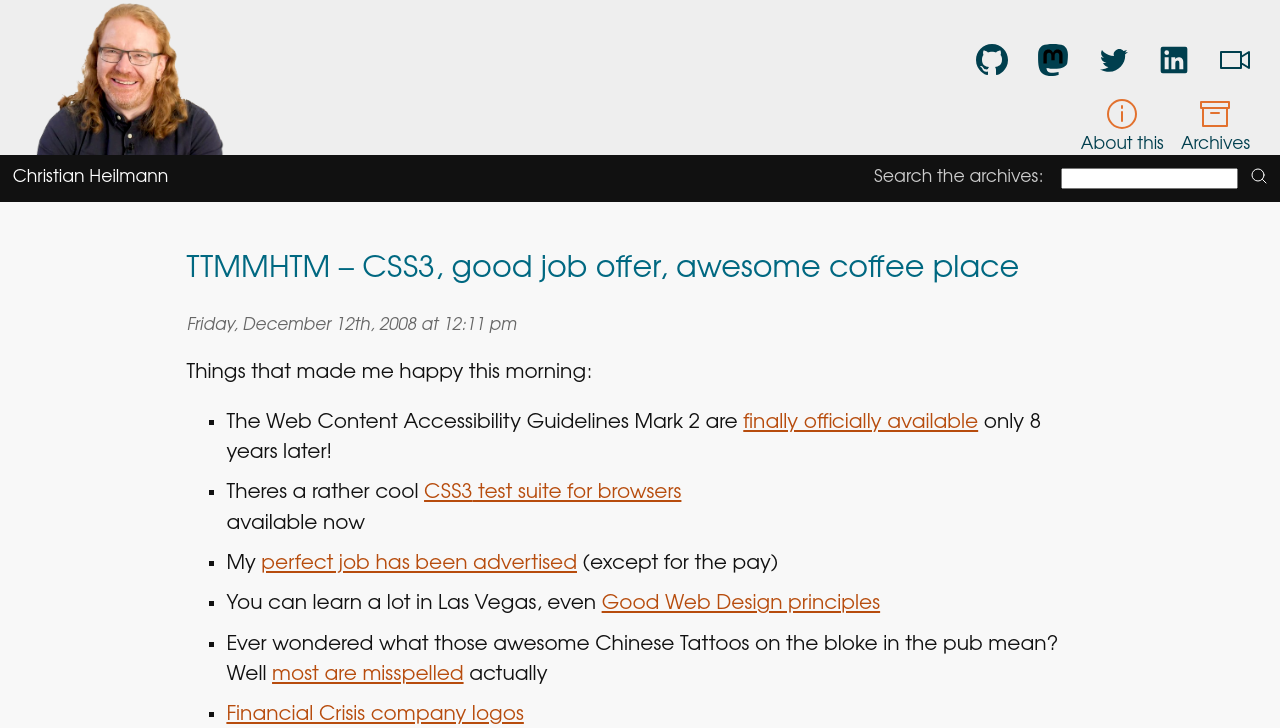Based on the element description CSS3 test suite for browsers, identify the bounding box of the UI element in the given webpage screenshot. The coordinates should be in the format (top-left x, top-left y, bottom-right x, bottom-right y) and must be between 0 and 1.

[0.331, 0.664, 0.532, 0.692]